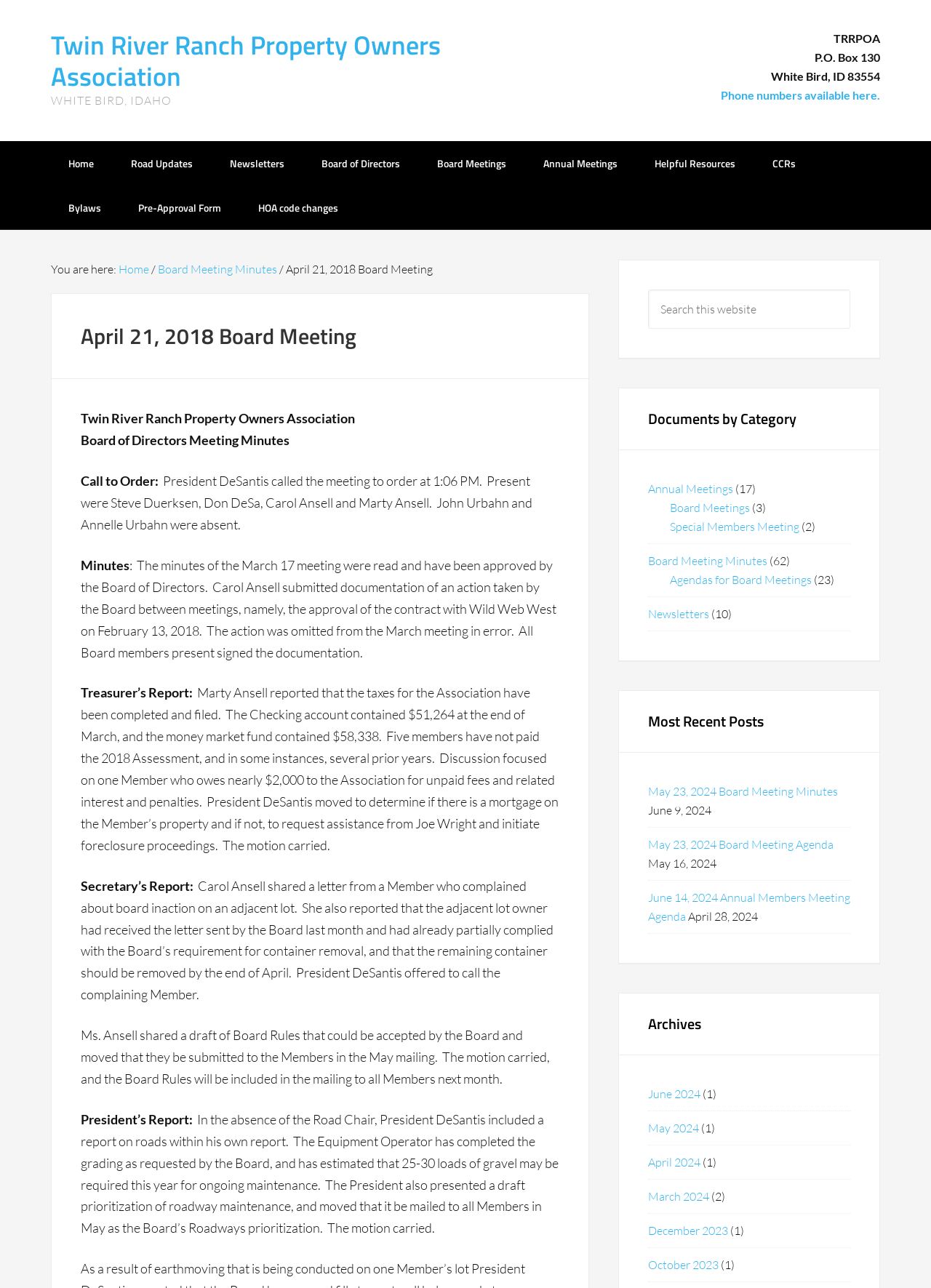Please identify the bounding box coordinates of the clickable area that will allow you to execute the instruction: "Search this website".

[0.696, 0.225, 0.913, 0.255]